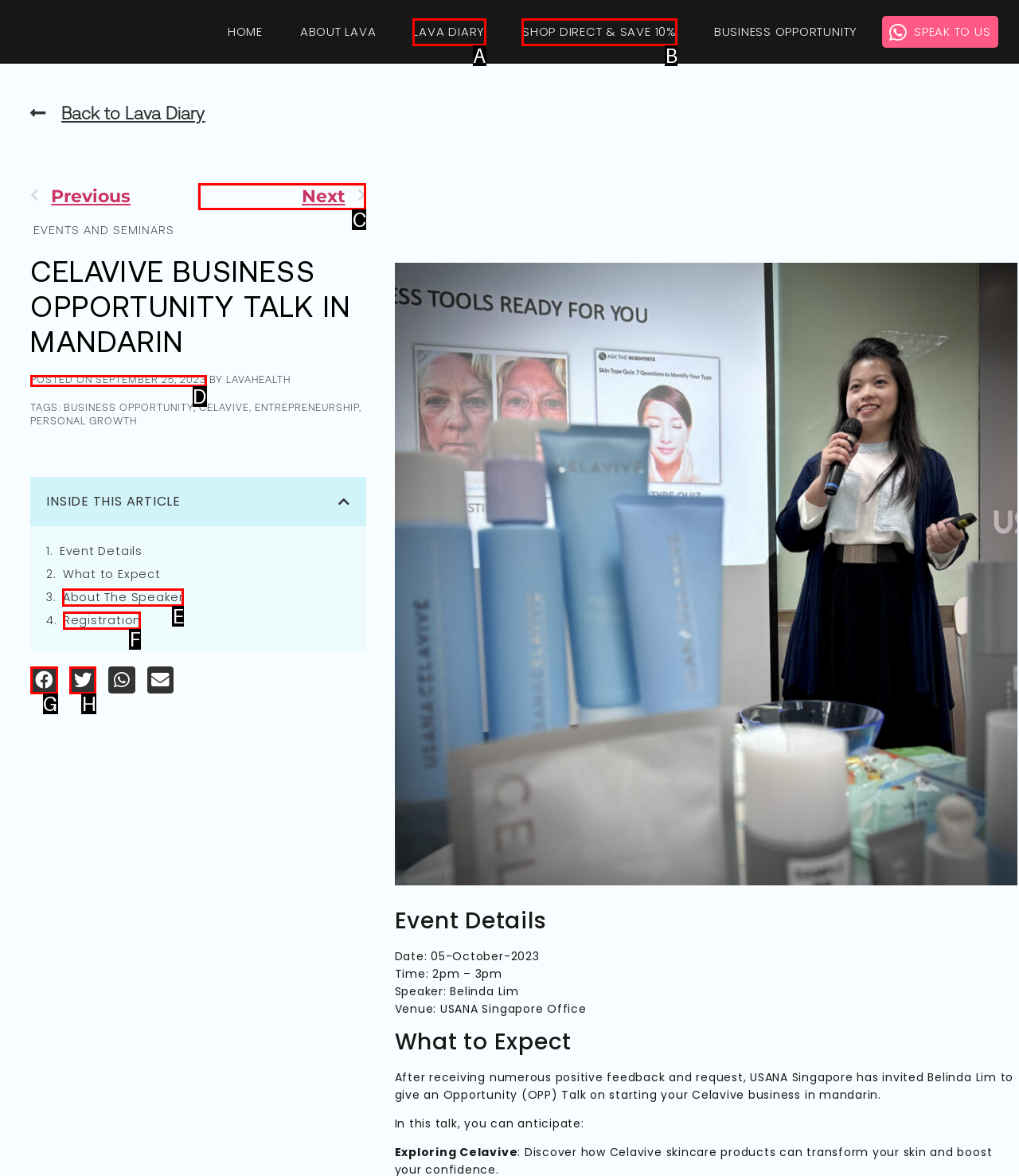Select the letter of the option that should be clicked to achieve the specified task: register for the event. Respond with just the letter.

F